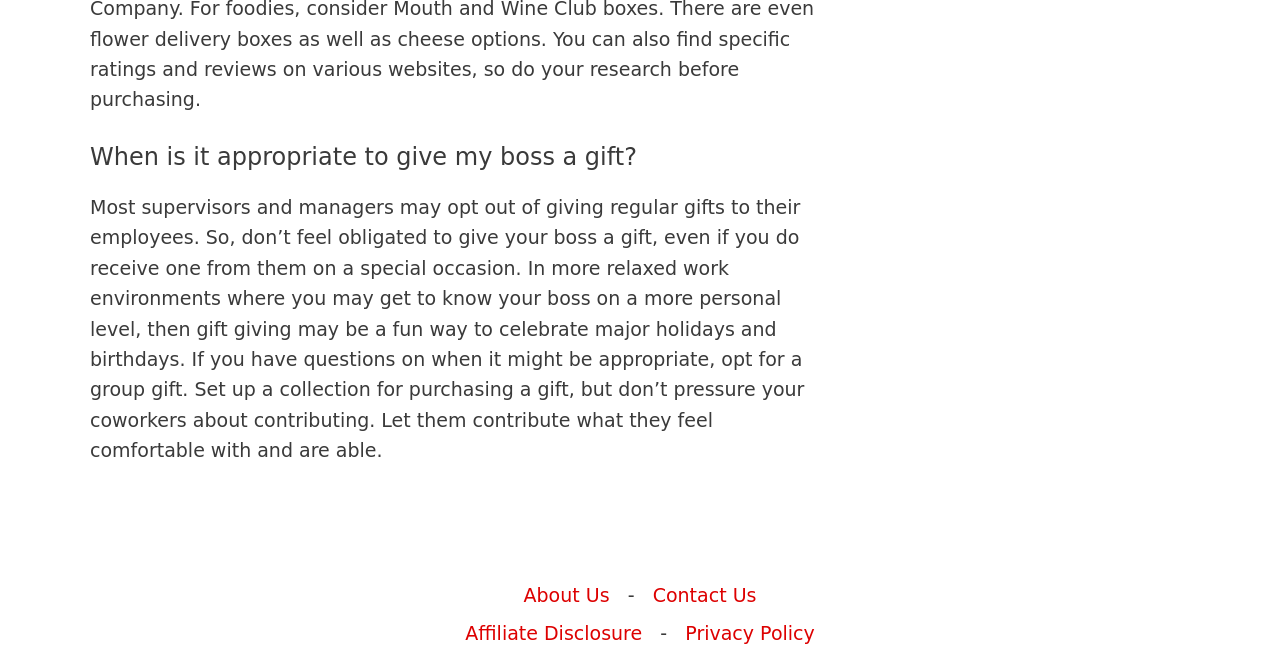Use a single word or phrase to answer the question: 
What is a good way to celebrate a boss's birthday?

Group gift